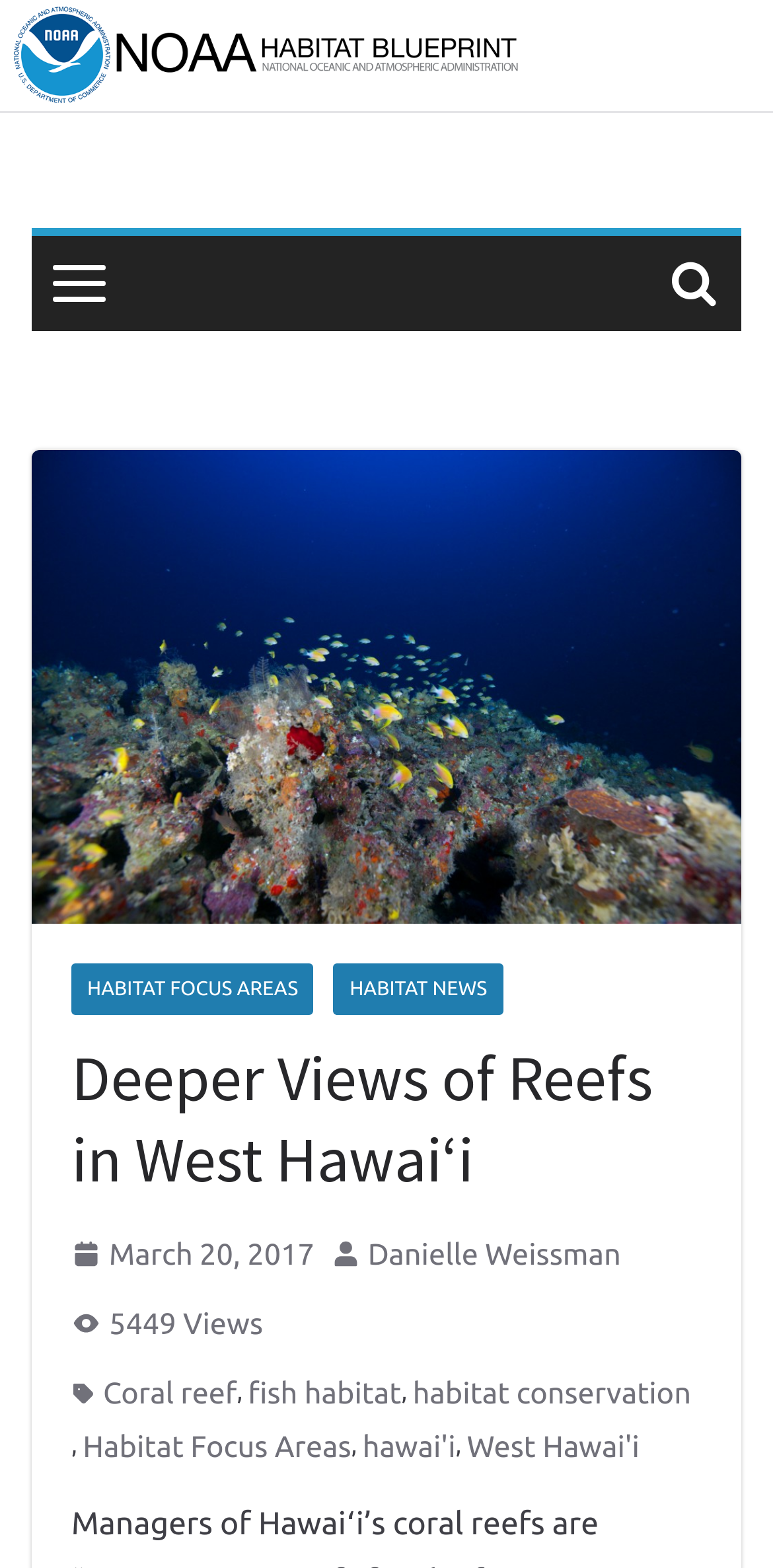Pinpoint the bounding box coordinates of the element you need to click to execute the following instruction: "Learn about coral reef". The bounding box should be represented by four float numbers between 0 and 1, in the format [left, top, right, bottom].

[0.133, 0.871, 0.306, 0.905]